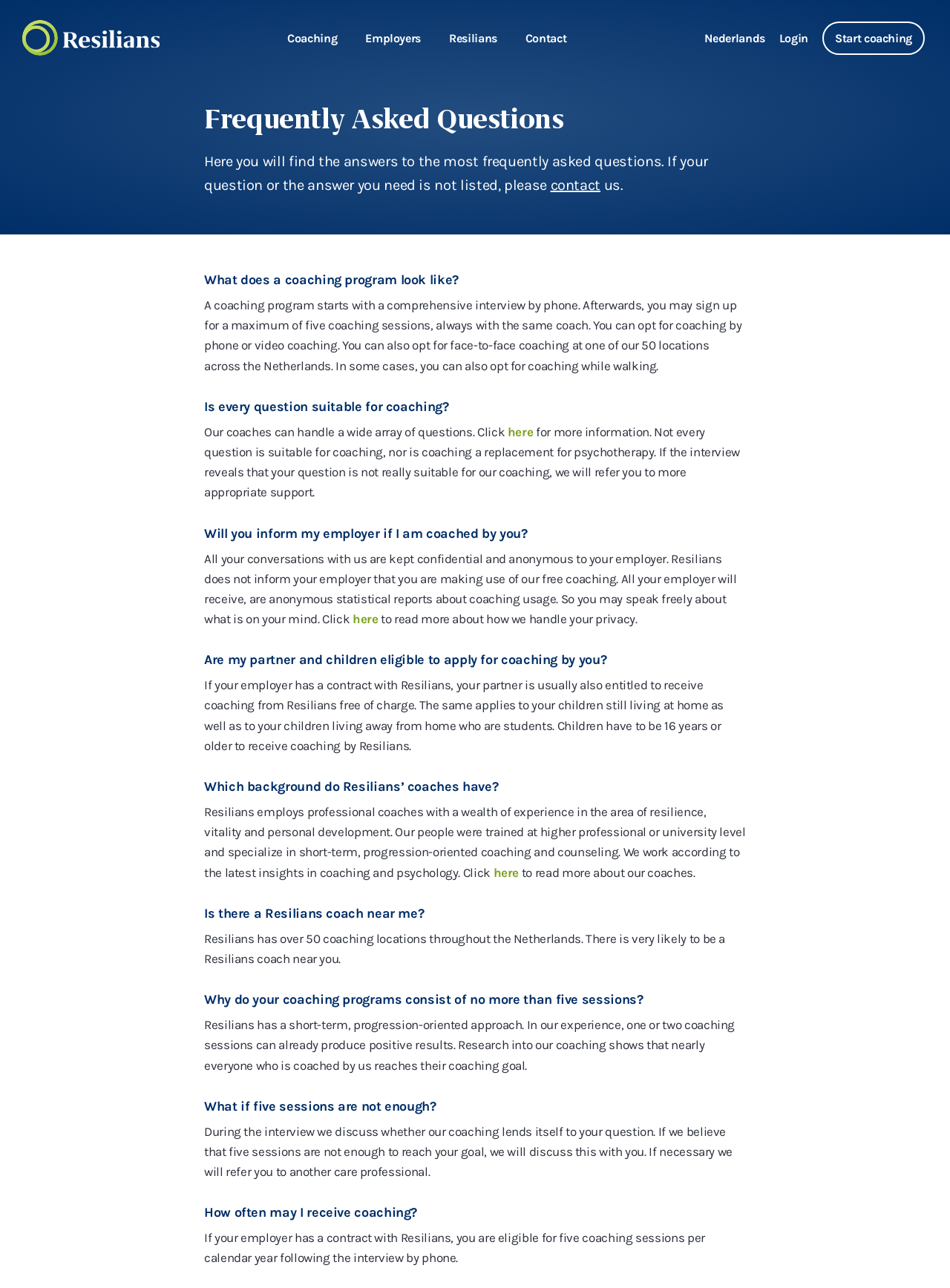Locate and generate the text content of the webpage's heading.

Frequently Asked Questions